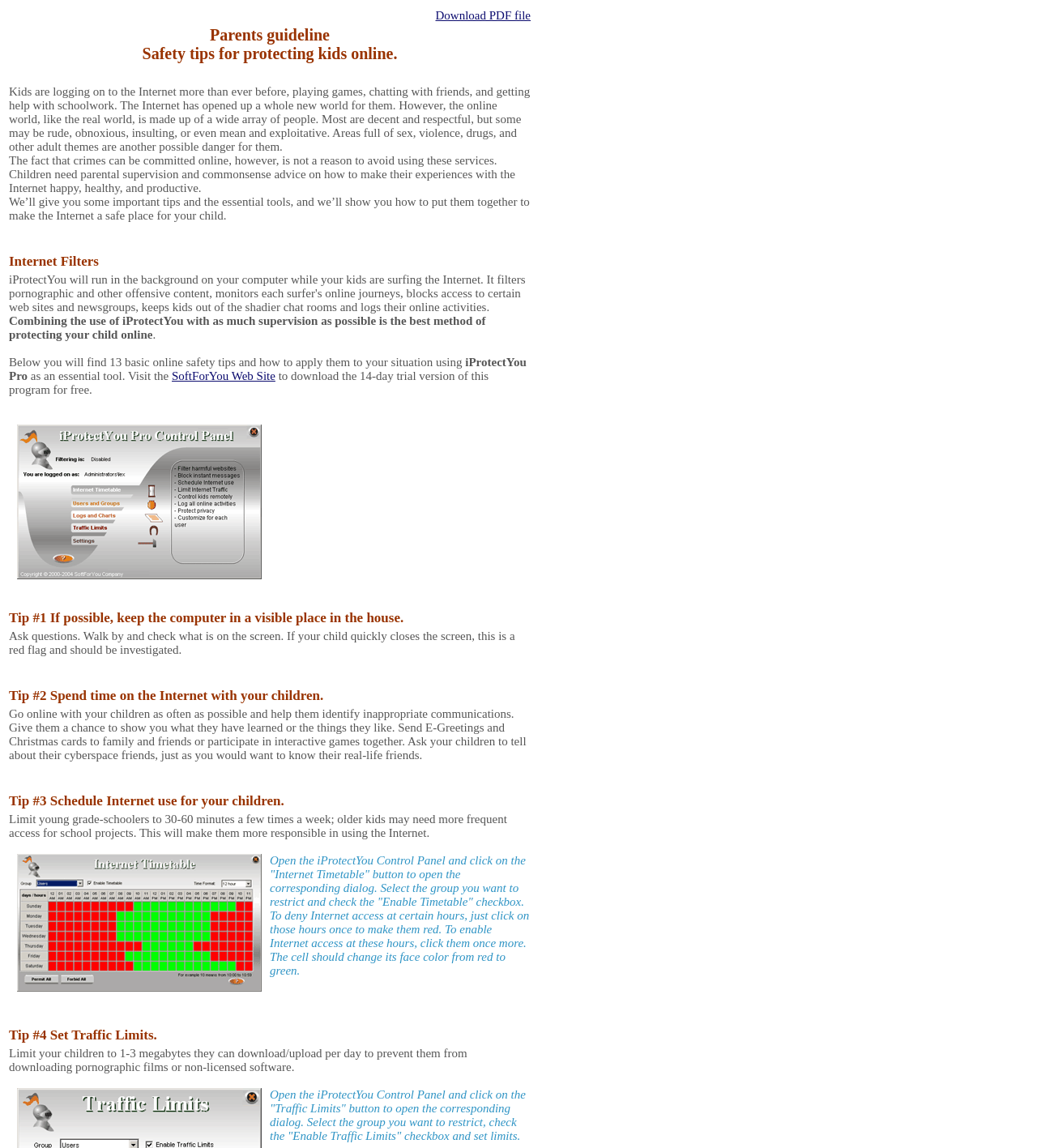For the element described, predict the bounding box coordinates as (top-left x, top-left y, bottom-right x, bottom-right y). All values should be between 0 and 1. Element description: SoftForYou Web Site

[0.166, 0.322, 0.266, 0.333]